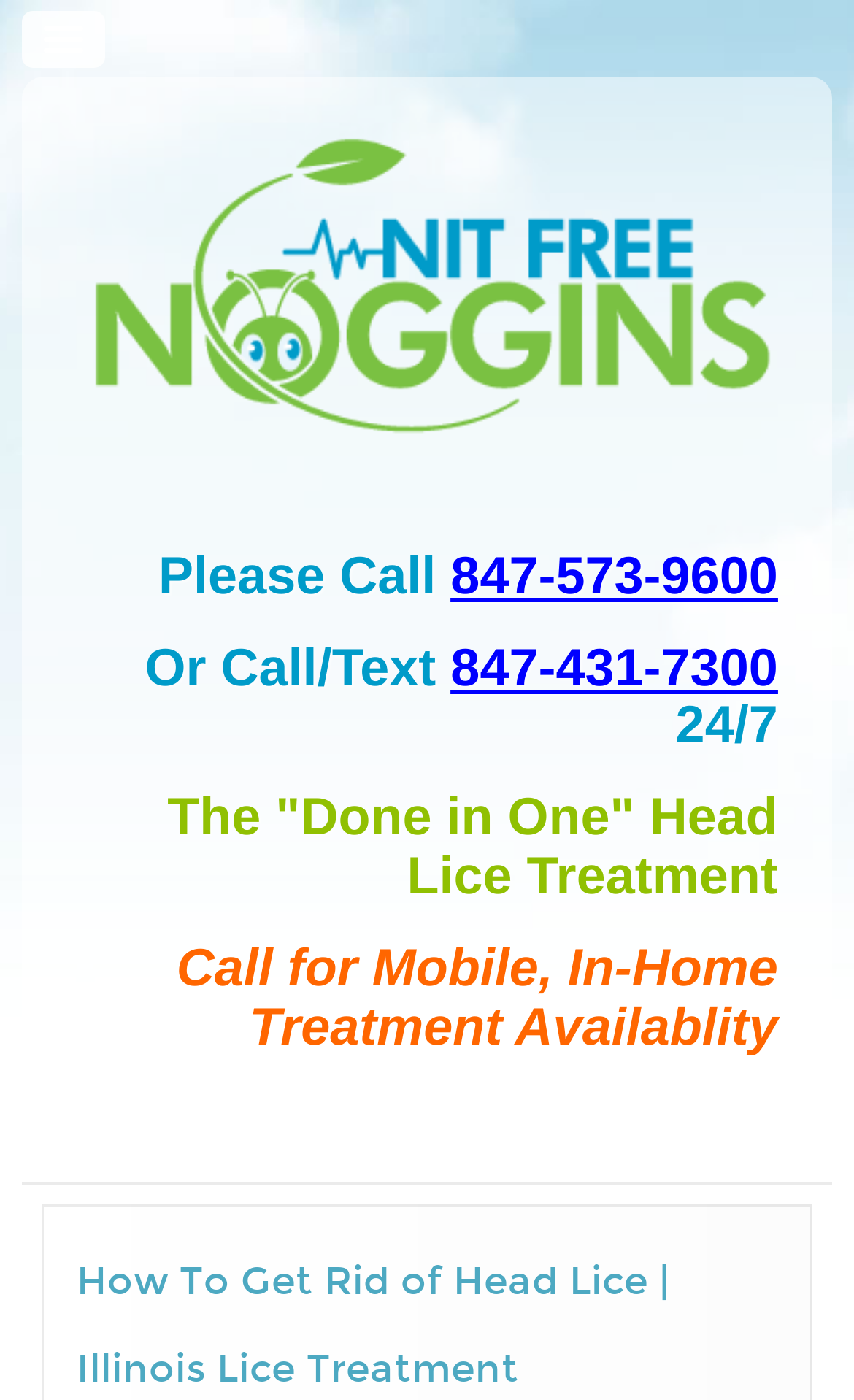Extract the bounding box coordinates of the UI element described by: "847-573-9600". The coordinates should include four float numbers ranging from 0 to 1, e.g., [left, top, right, bottom].

[0.528, 0.391, 0.911, 0.433]